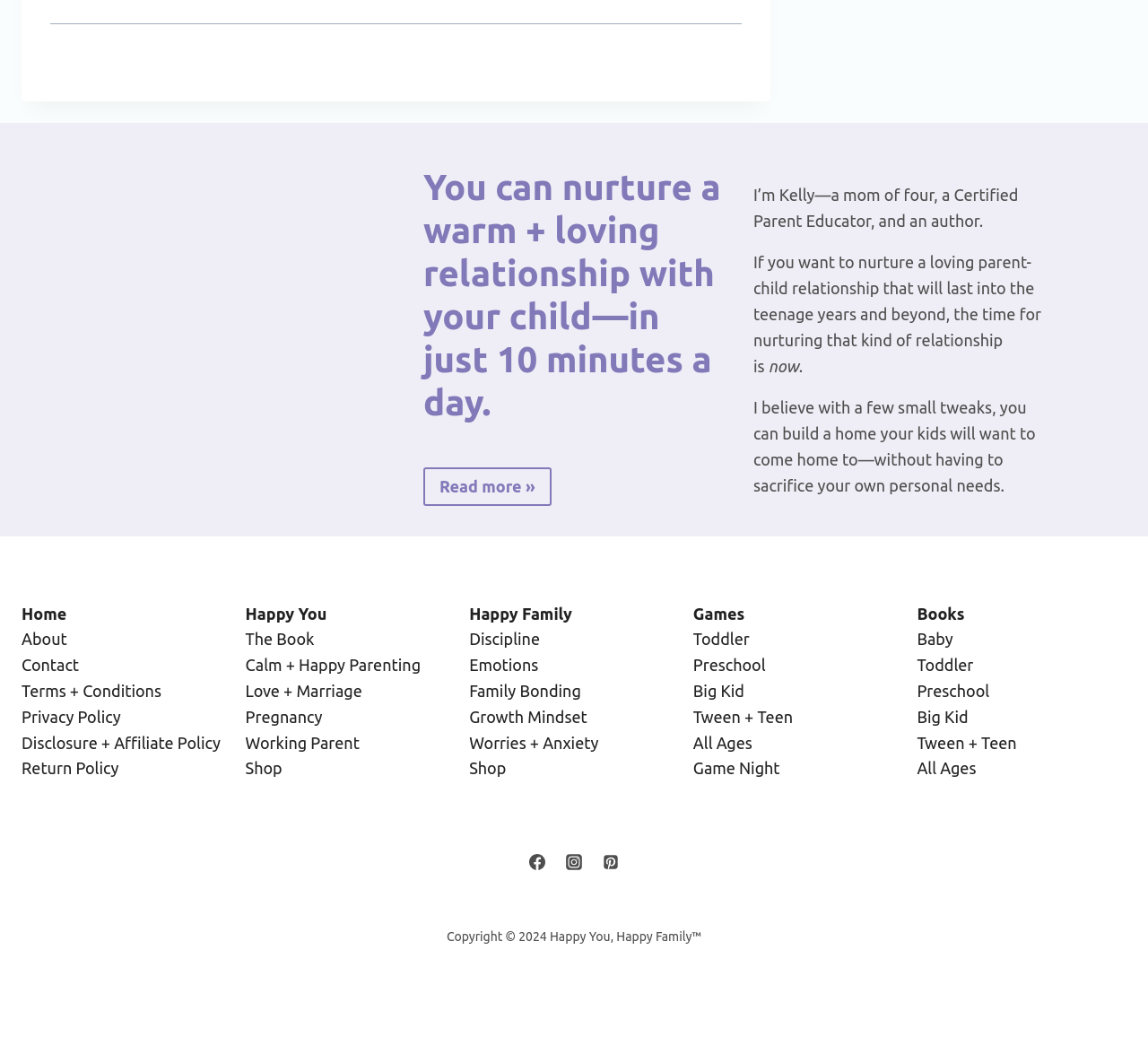Answer the question in one word or a short phrase:
What is the name of the book mentioned on the website?

The Book